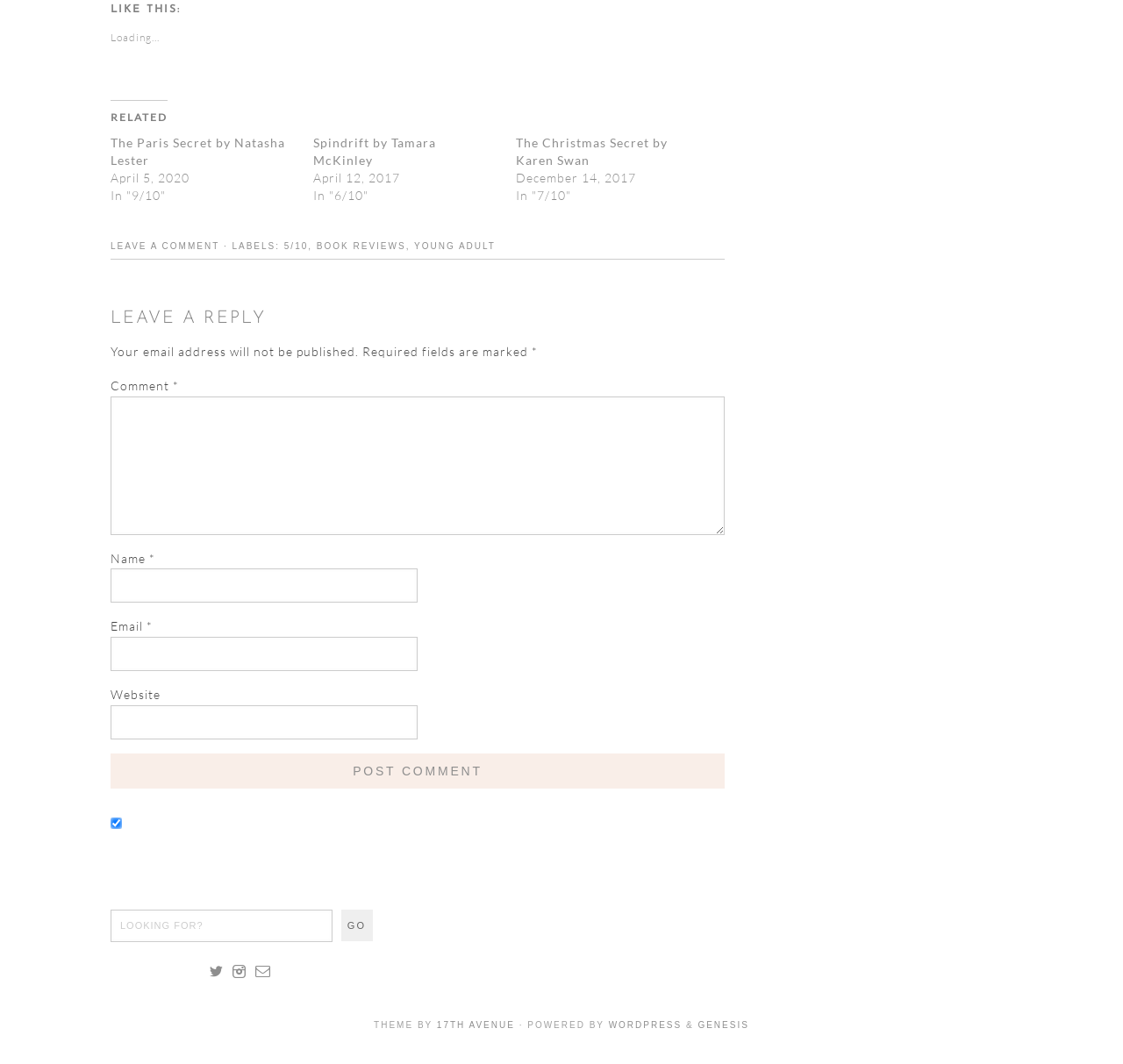Please determine the bounding box coordinates of the element to click in order to execute the following instruction: "Post a comment". The coordinates should be four float numbers between 0 and 1, specified as [left, top, right, bottom].

[0.098, 0.708, 0.645, 0.741]